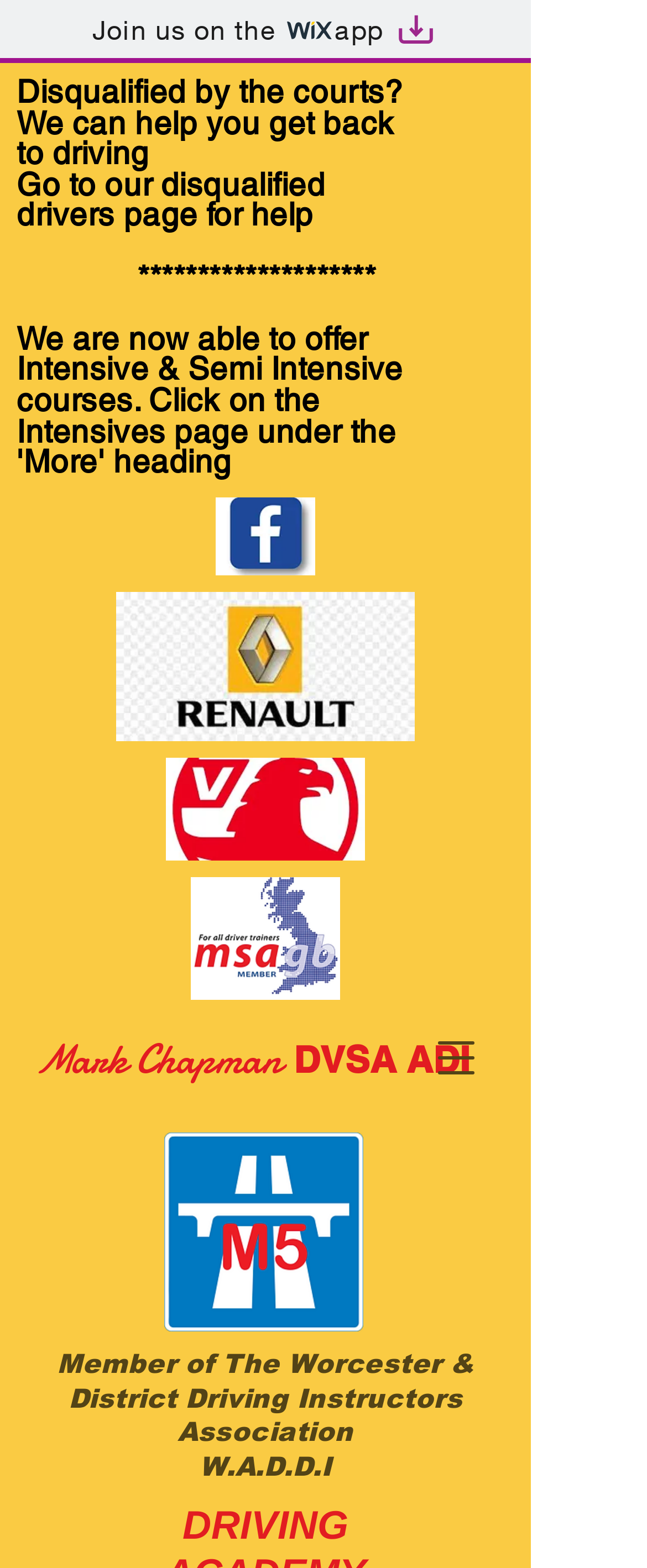Respond with a single word or phrase for the following question: 
What is the purpose of the webpage?

Help disqualified drivers